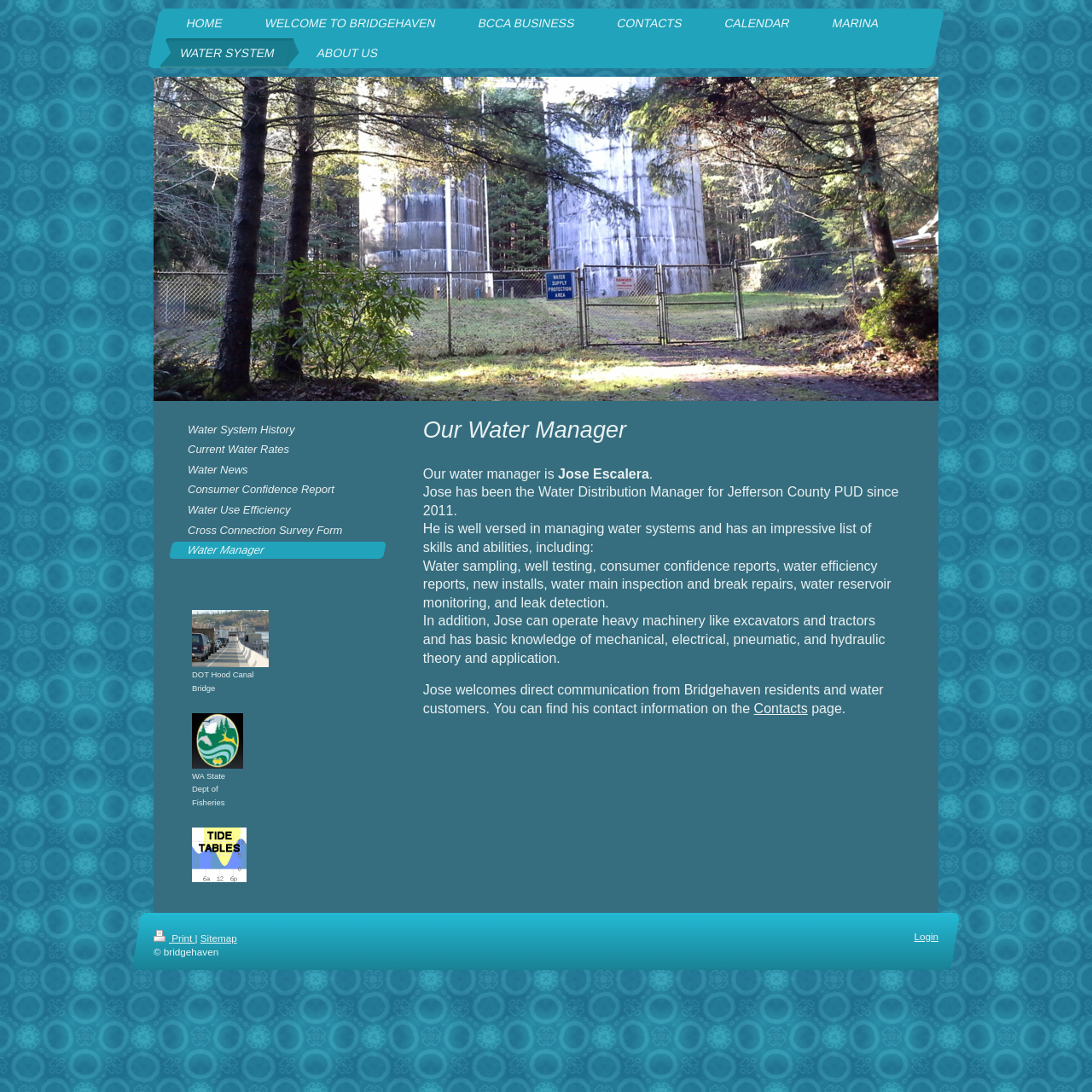Determine the bounding box coordinates (top-left x, top-left y, bottom-right x, bottom-right y) of the UI element described in the following text: Water News

[0.156, 0.423, 0.352, 0.438]